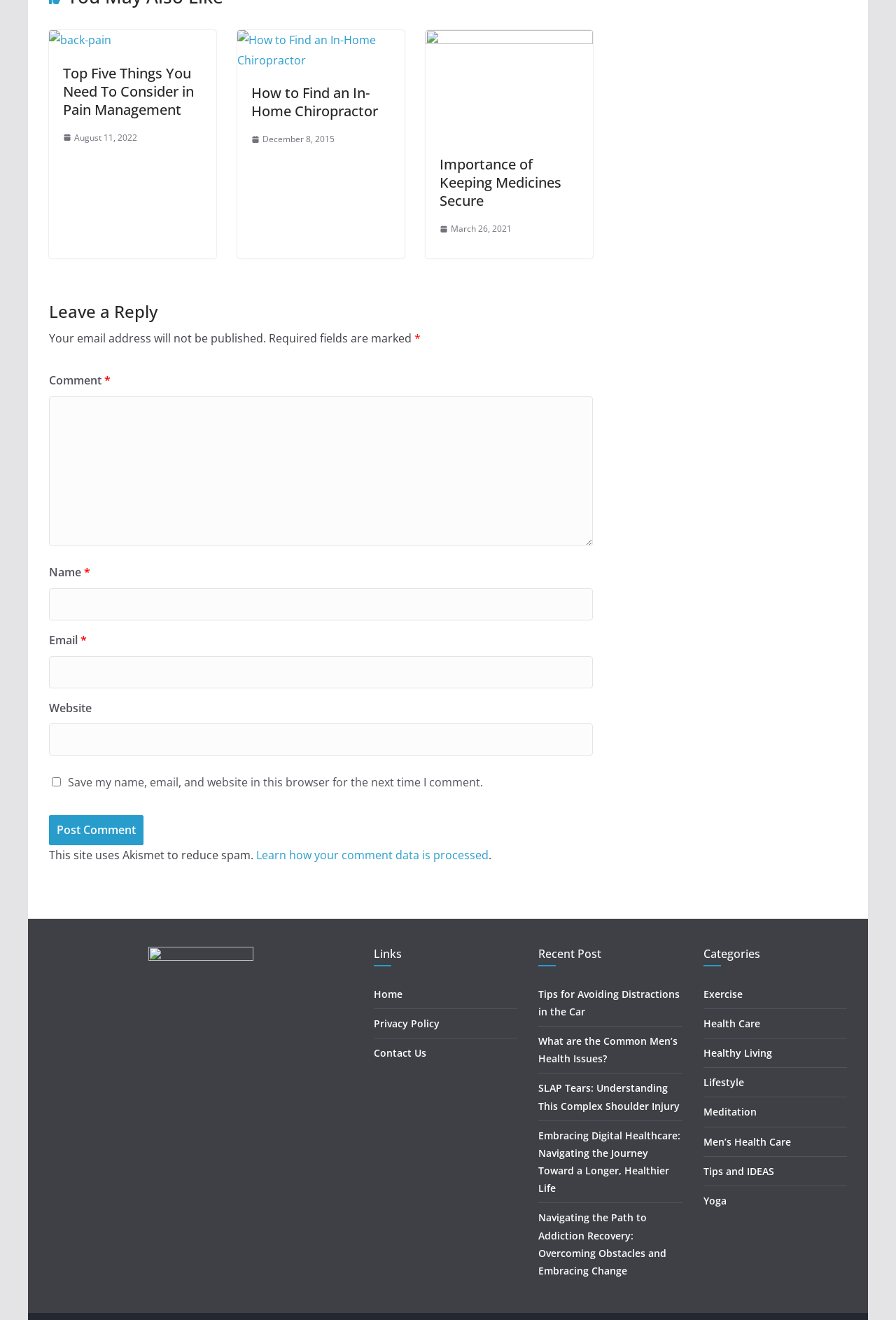Identify the bounding box coordinates of the region that needs to be clicked to carry out this instruction: "Click the accessibility tools link". Provide these coordinates as four float numbers ranging from 0 to 1, i.e., [left, top, right, bottom].

None